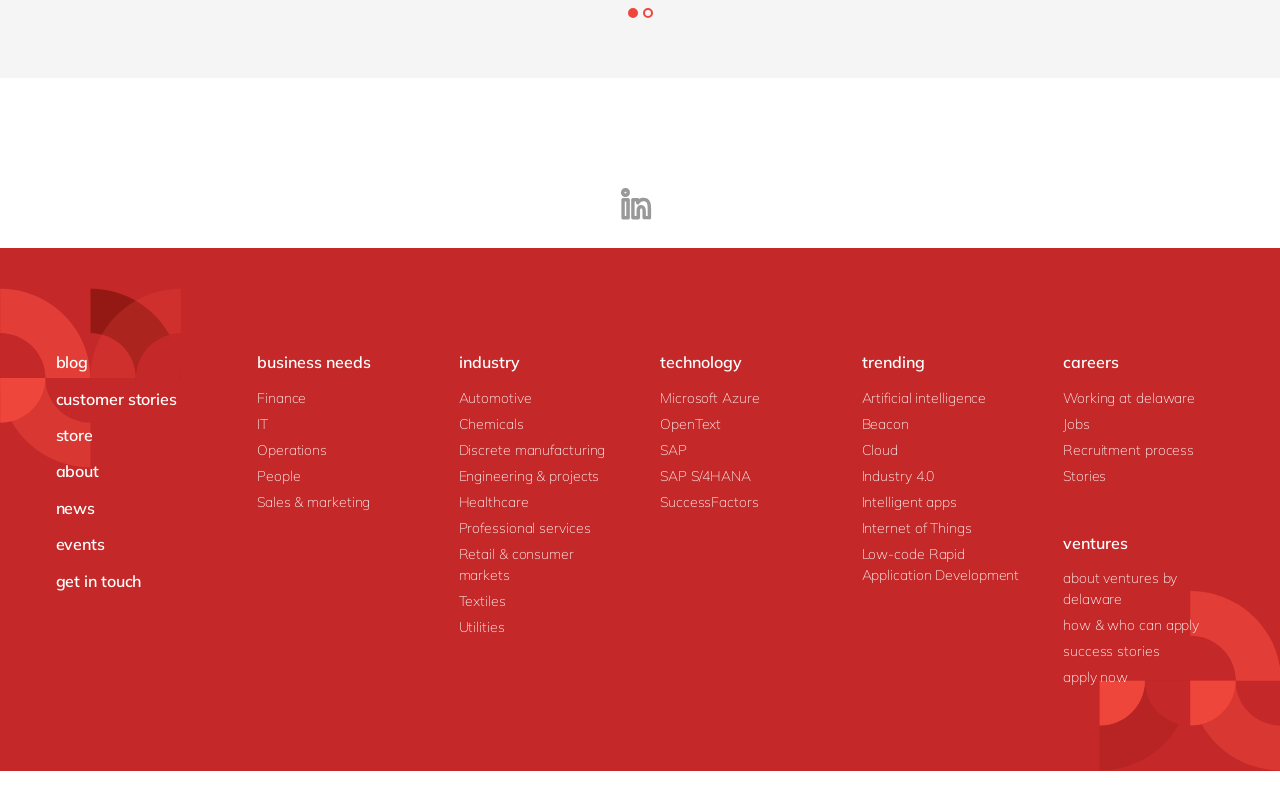What is the text on the button next to the 'careers' button?
Answer the question based on the image using a single word or a brief phrase.

ventures